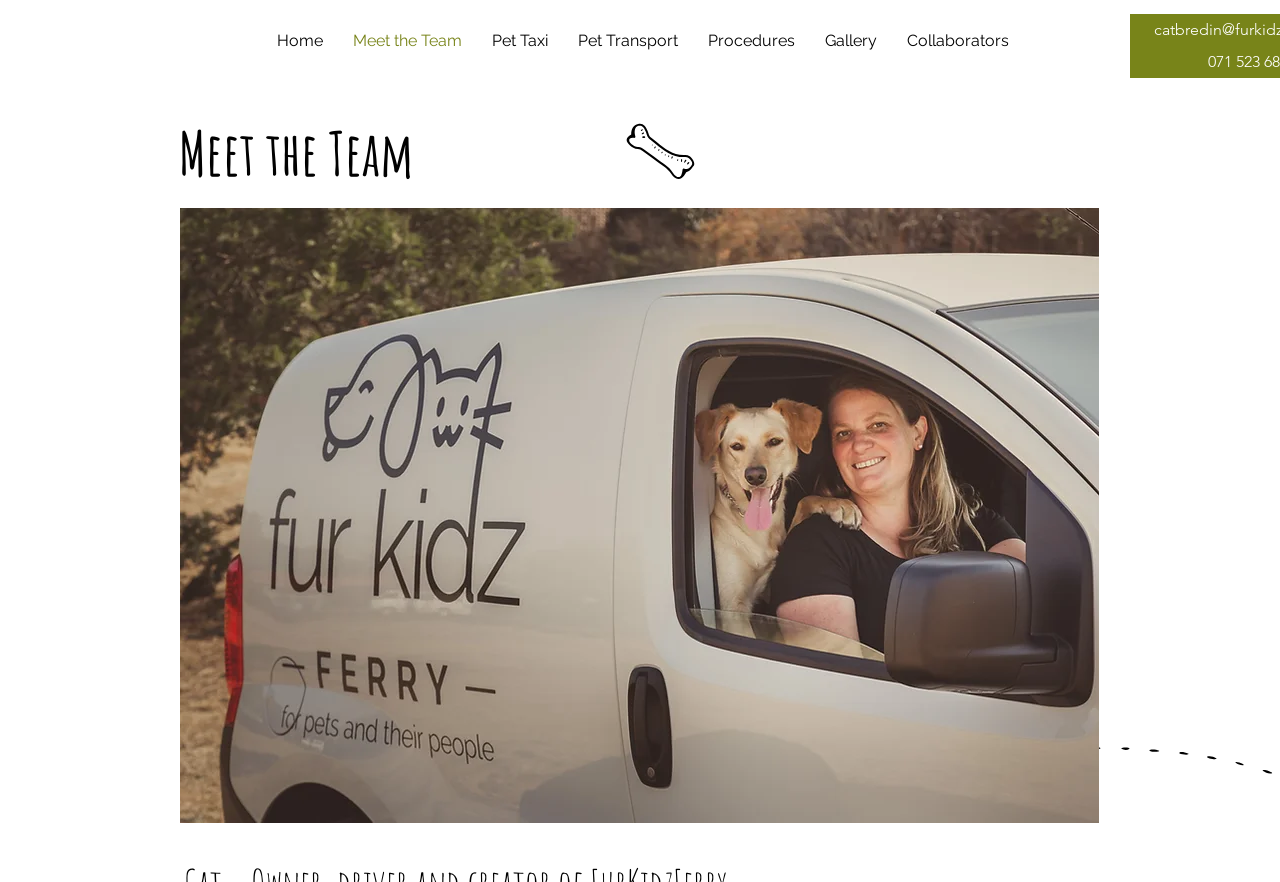What is the main service provided by FurKidzFerry?
Refer to the screenshot and answer in one word or phrase.

Pet taxi and transport